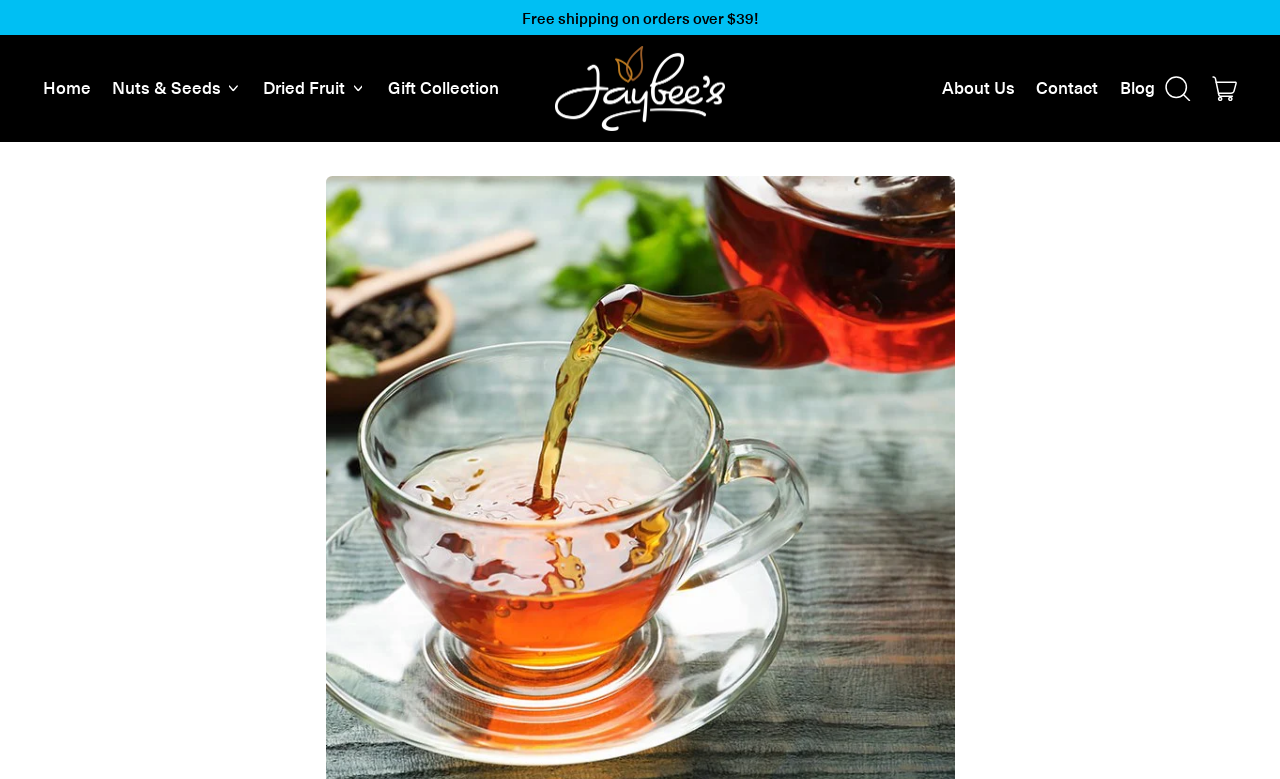Determine the bounding box coordinates for the region that must be clicked to execute the following instruction: "Search our site".

[0.902, 0.092, 0.939, 0.135]